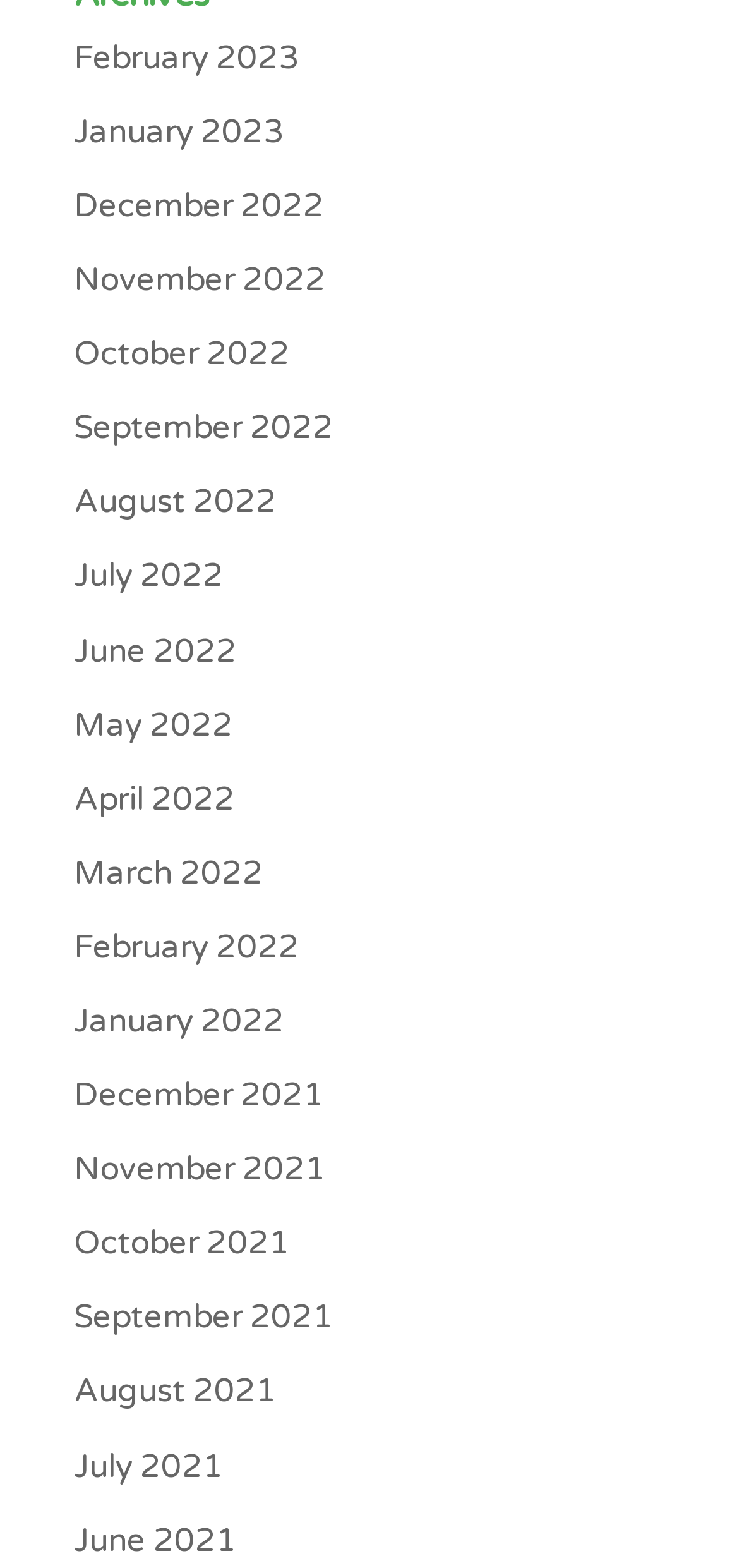Bounding box coordinates are to be given in the format (top-left x, top-left y, bottom-right x, bottom-right y). All values must be floating point numbers between 0 and 1. Provide the bounding box coordinate for the UI element described as: 06. Soft Condensed Matter

None